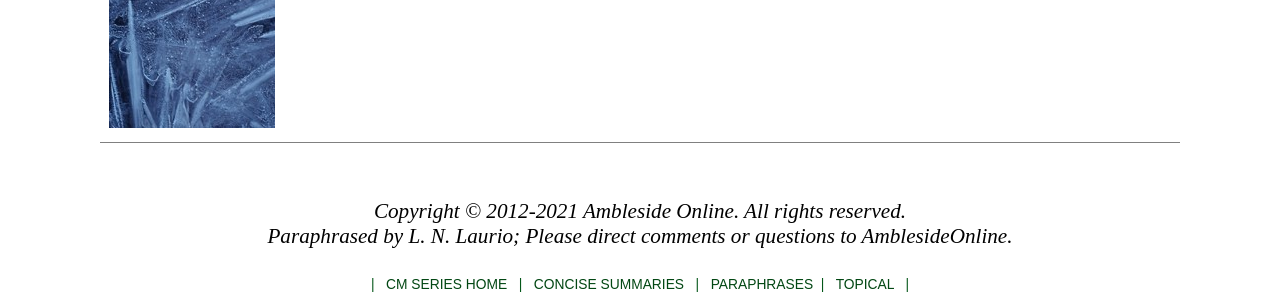Provide the bounding box for the UI element matching this description: "CM SERIES HOME".

[0.302, 0.916, 0.396, 0.965]